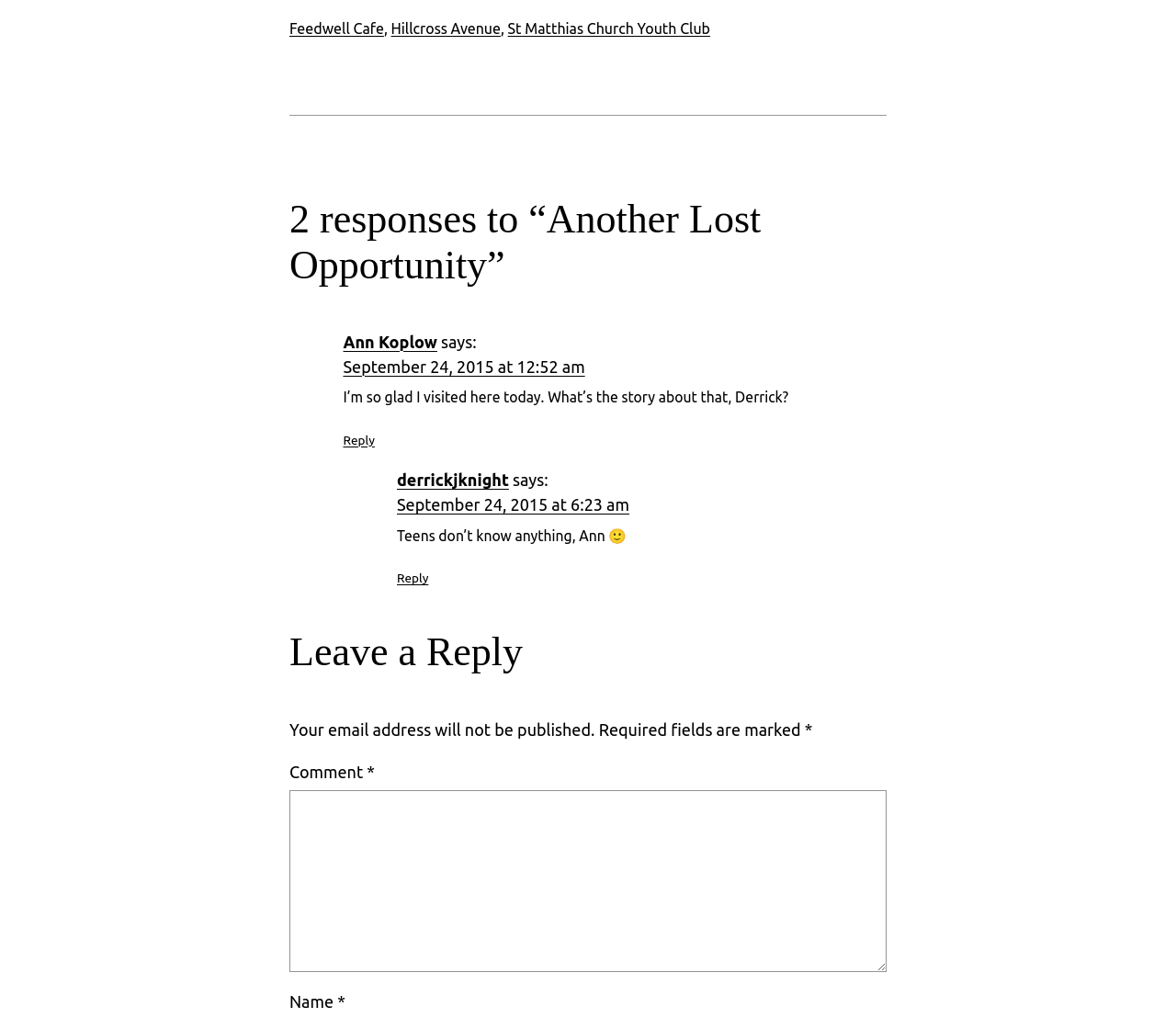Extract the bounding box coordinates for the UI element described by the text: "Reply". The coordinates should be in the form of [left, top, right, bottom] with values between 0 and 1.

[0.338, 0.561, 0.364, 0.575]